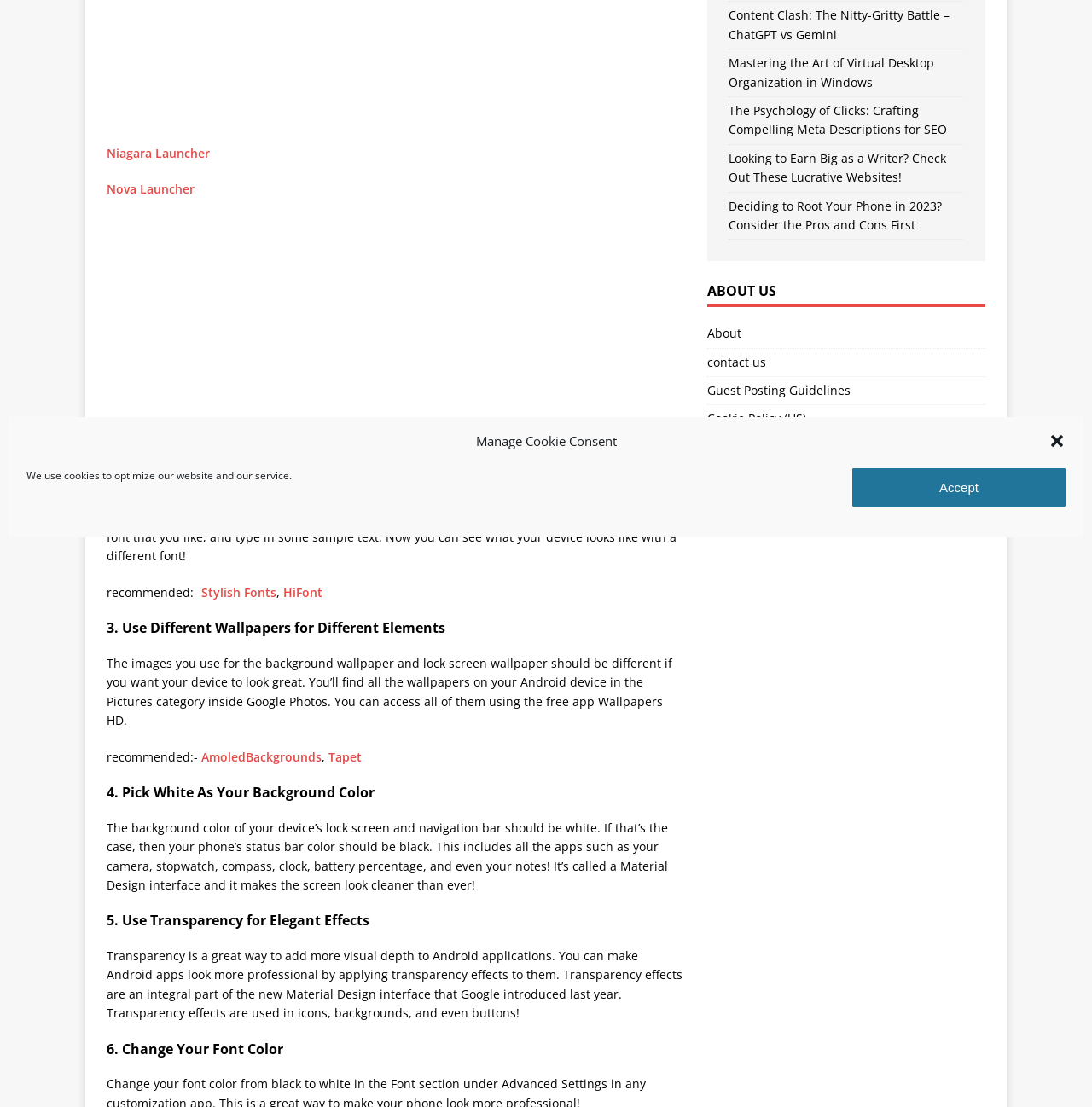Given the webpage screenshot and the description, determine the bounding box coordinates (top-left x, top-left y, bottom-right x, bottom-right y) that define the location of the UI element matching this description: HiFont

[0.259, 0.528, 0.295, 0.542]